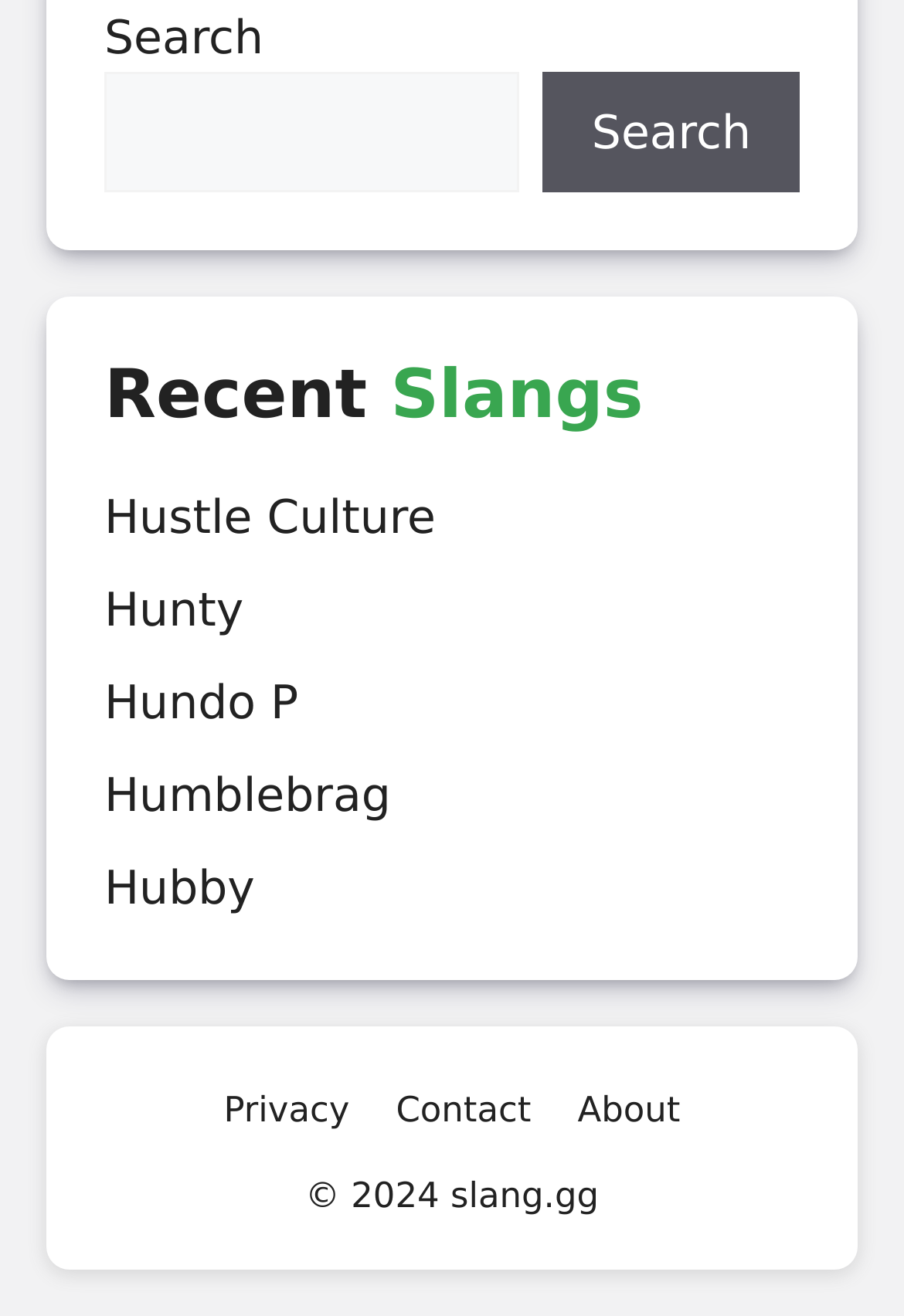Please pinpoint the bounding box coordinates for the region I should click to adhere to this instruction: "View recent slangs".

[0.115, 0.27, 0.885, 0.331]